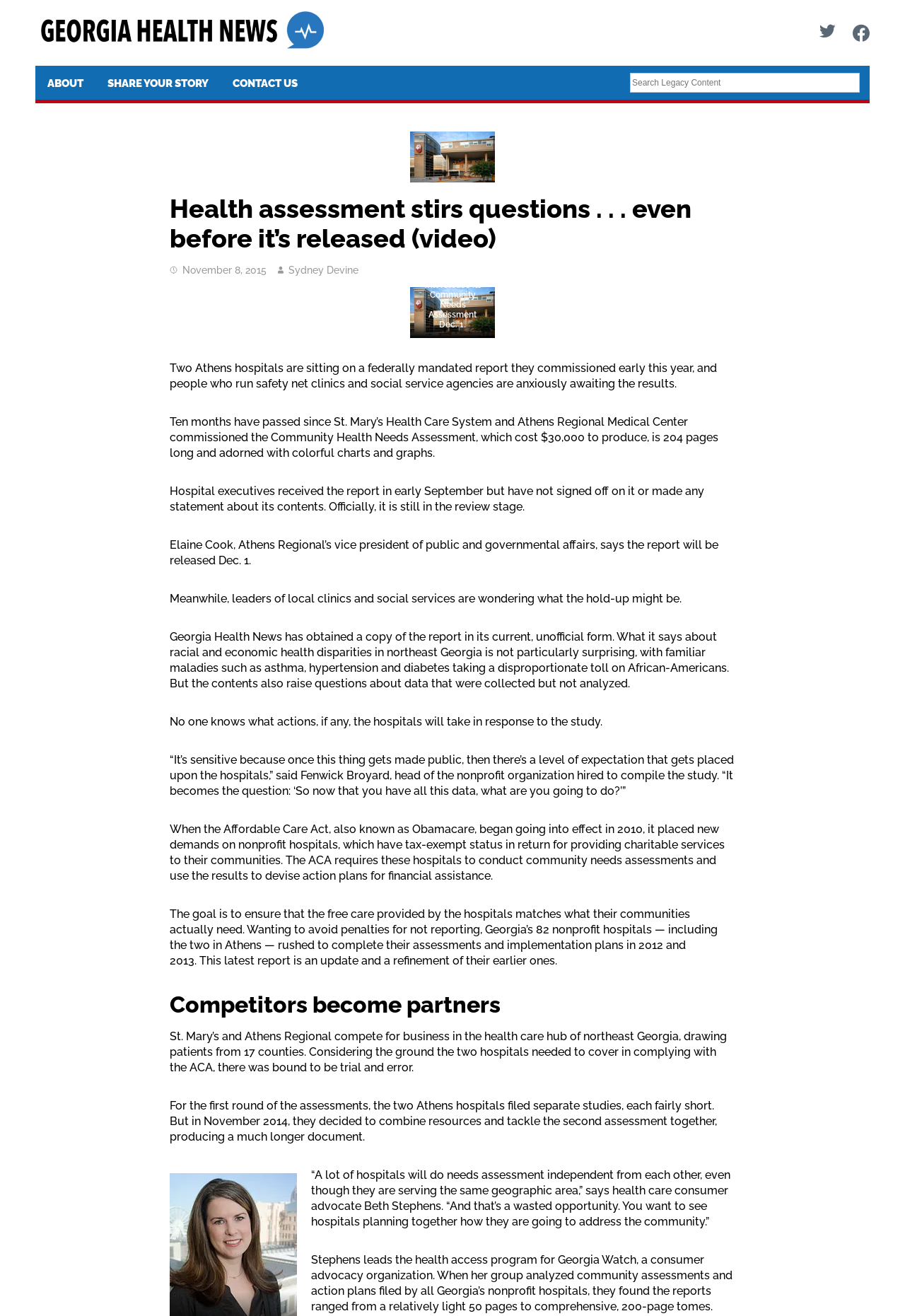Describe all the key features and sections of the webpage thoroughly.

The webpage is about a news article from Georgia Health News, with a heading "Health assessment stirs questions... even before it’s released (video)". At the top of the page, there is a logo of Georgia Health News, accompanied by a link to the website. On the top right corner, there are social media links to Twitter and Facebook.

Below the logo, there is a navigation menu with links to "ABOUT", "SHARE YOUR STORY", and "CONTACT US". Next to the navigation menu, there is a search bar that allows users to search for legacy content.

The main content of the article is divided into several sections. The first section has a heading "Health assessment stirs questions... even before it’s released (video)" and is accompanied by a video thumbnail and a timestamp "November 8, 2015". The article discusses how two Athens hospitals, St. Mary's Health Care System and Athens Regional Medical Center, have commissioned a community health needs assessment, which has not been released yet.

The article is written by Sydney Devine and has several paragraphs of text that discuss the contents of the report, including racial and economic health disparities in northeast Georgia. There is also a figure with a caption that describes the report's findings.

The article continues with several more sections, including one with a heading "Competitors become partners", which discusses how the two hospitals have collaborated on the assessment. There are also quotes from health care consumer advocates and experts in the field.

Throughout the article, there are several images and figures that illustrate the points being made. The text is well-organized and easy to follow, with clear headings and concise paragraphs.